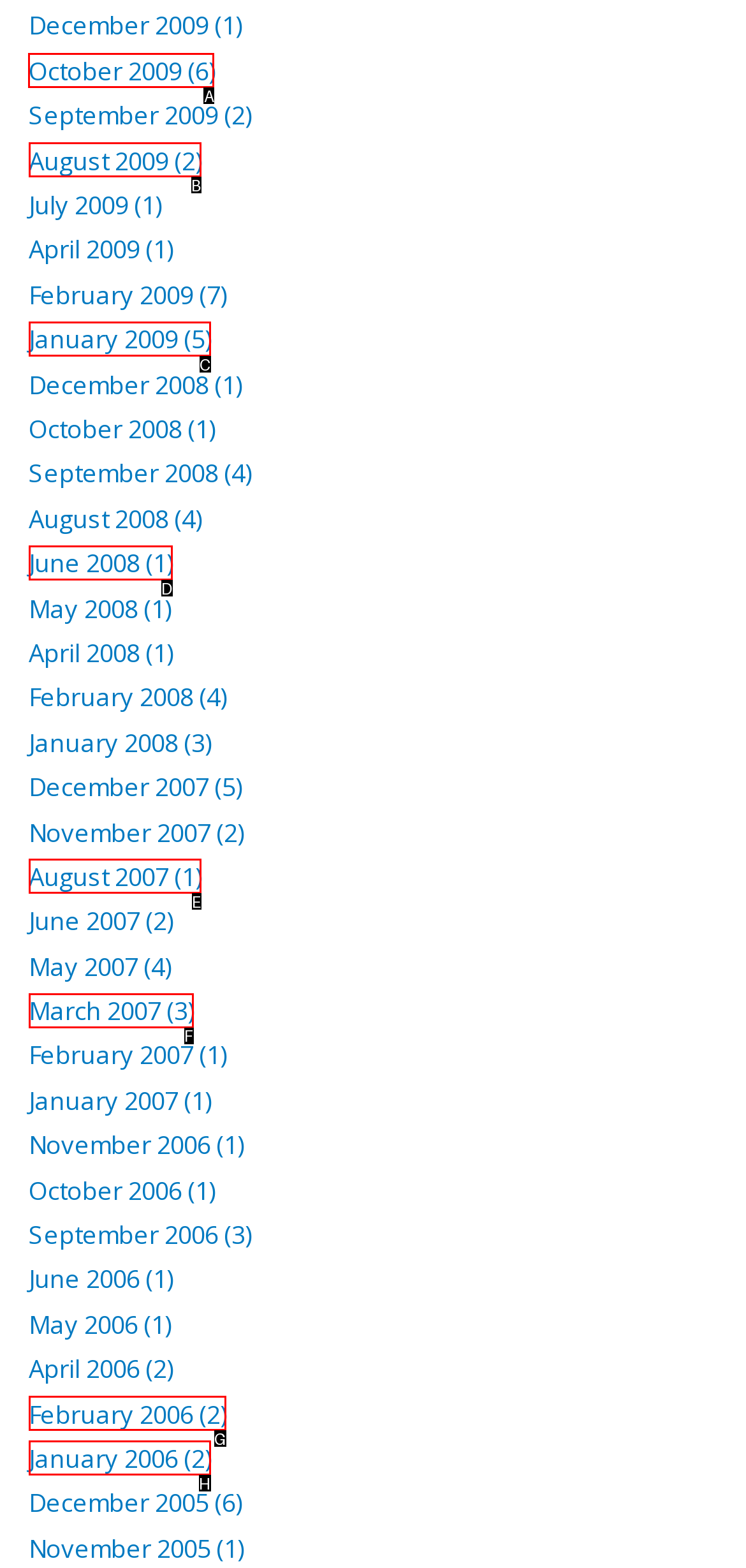Which lettered option should be clicked to achieve the task: Request Information from Michigan Tech? Choose from the given choices.

None